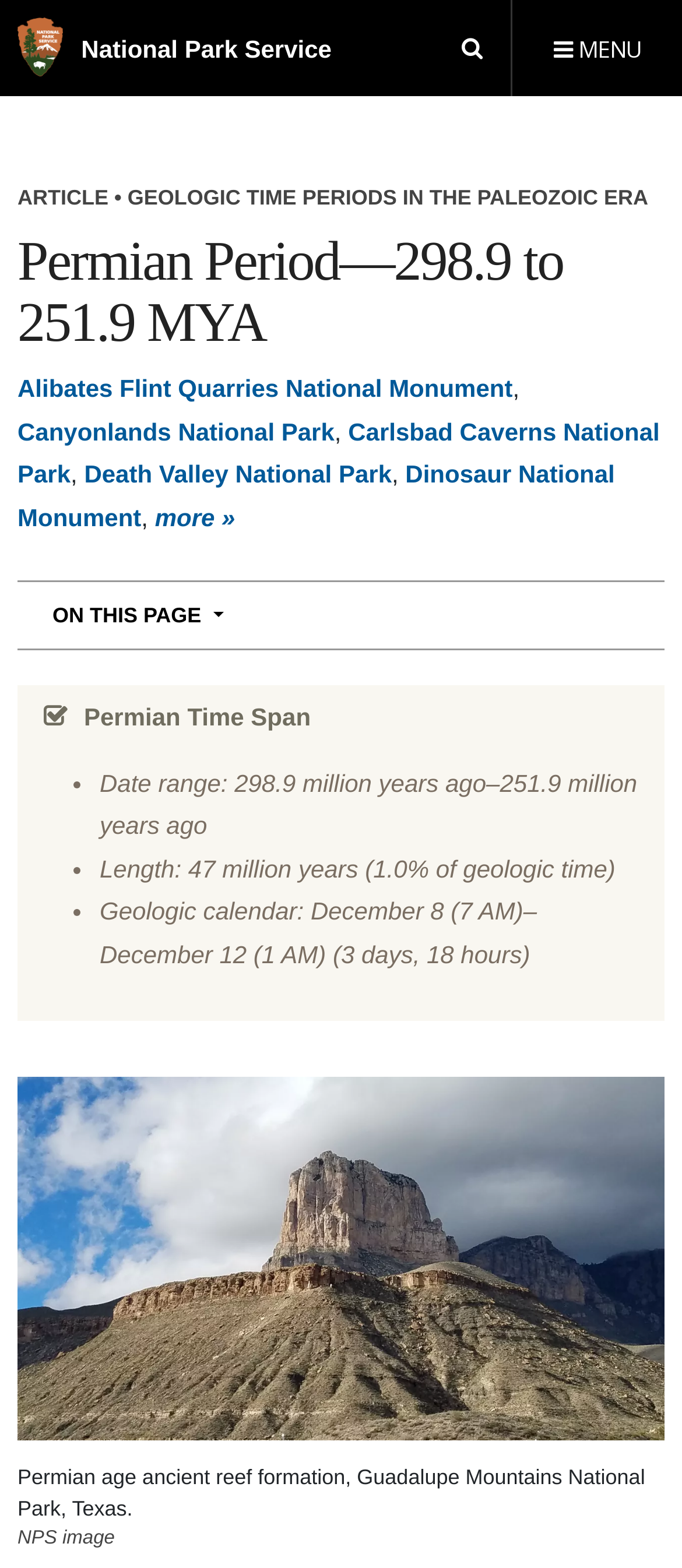Find the bounding box coordinates of the clickable region needed to perform the following instruction: "Navigate to Permian Time Span section". The coordinates should be provided as four float numbers between 0 and 1, i.e., [left, top, right, bottom].

[0.064, 0.449, 0.936, 0.468]